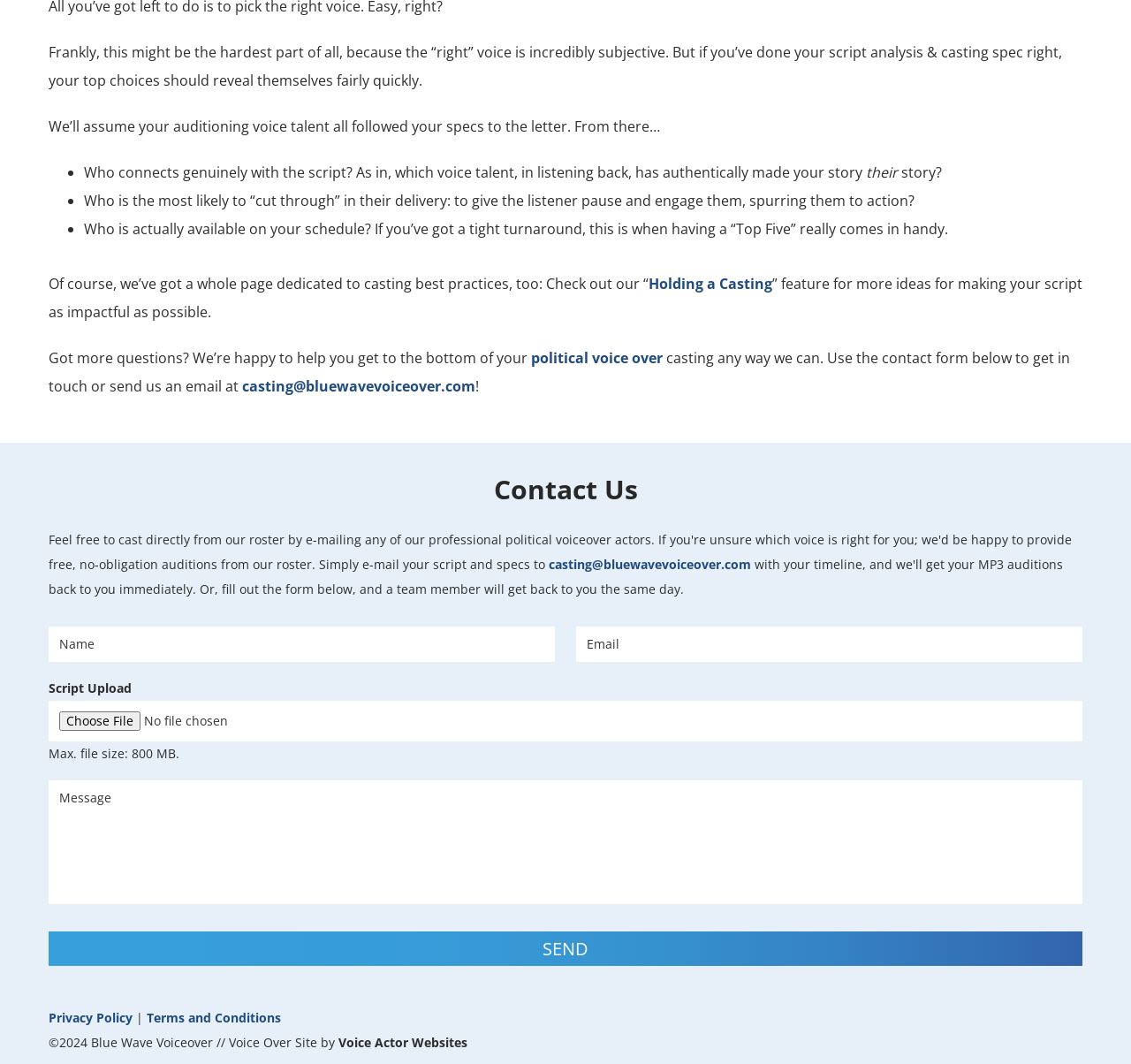What is the name of the company behind the webpage?
Please answer using one word or phrase, based on the screenshot.

Blue Wave Voiceover